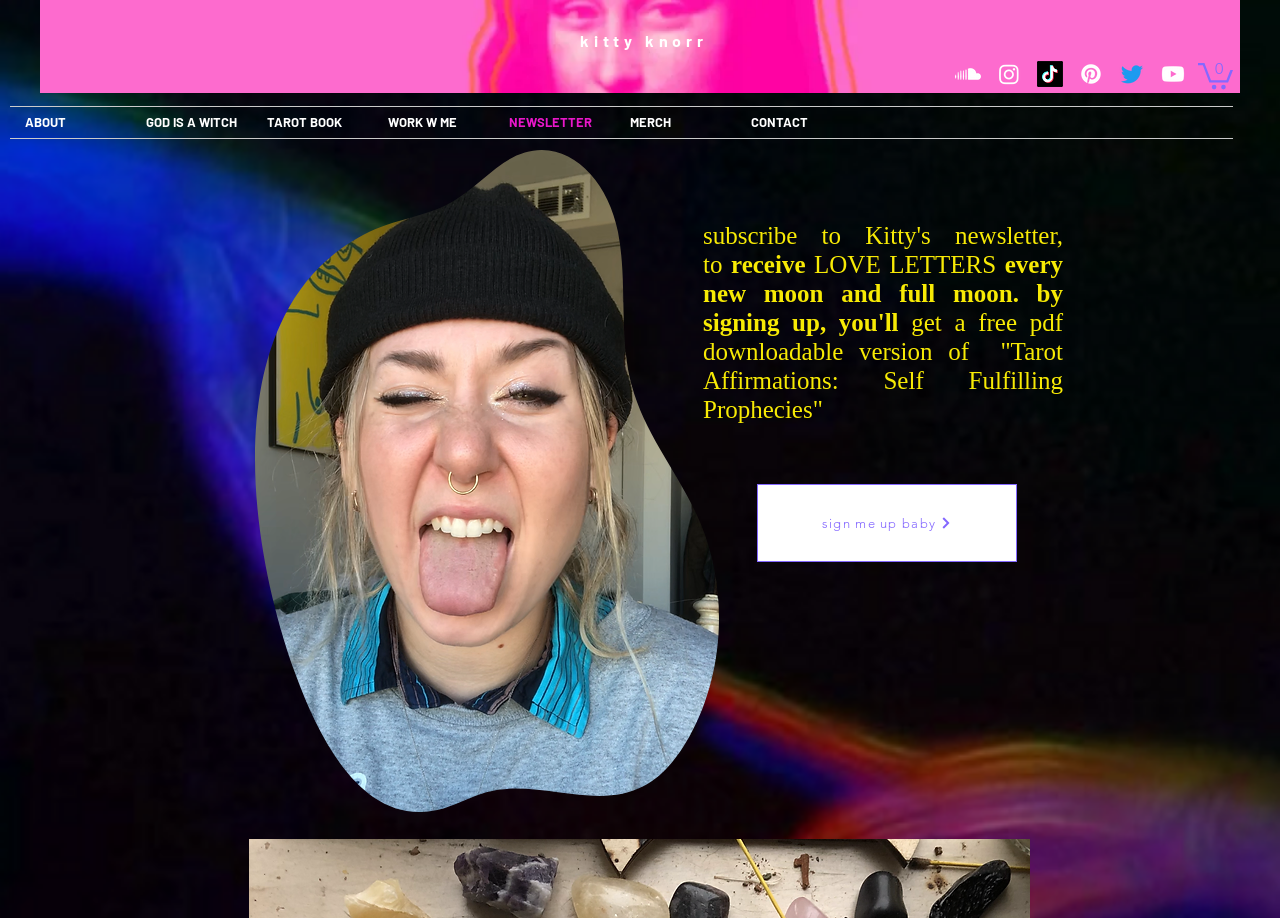Summarize the webpage in an elaborate manner.

The webpage is a newsletter subscription page for Kitty Knorr. At the top, there is a large image of a pink Mona Lisa, taking up most of the width of the page. Below the image, there are two lines of text, "kitty knorr" and some non-descriptive characters.

To the right of the image, there is a social bar with links to various social media platforms, including Soundcloud, Instagram, TikTok, Pinterest, Twitter, and Youtube. Each link is accompanied by an image representing the respective platform.

Below the social bar, there is a heading that invites users to subscribe to Kitty's newsletter to receive love letters every new moon and full moon. By signing up, users will get a free PDF downloadable version of "Tarot Affirmations: Self Fulfilling Prophecies". This heading is positioned above a large image that takes up most of the width of the page.

To the right of the heading, there is a button that says "sign me up baby" with a popup menu. Above the button, there is a cart icon with a label "Cart with 0 items".

At the top of the page, there is a navigation menu with links to various sections of the website, including "ABOUT", "GOD IS A WITCH", "TAROT BOOK", "WORK W ME", "NEWSLETTER", "MERCH", and "CONTACT".